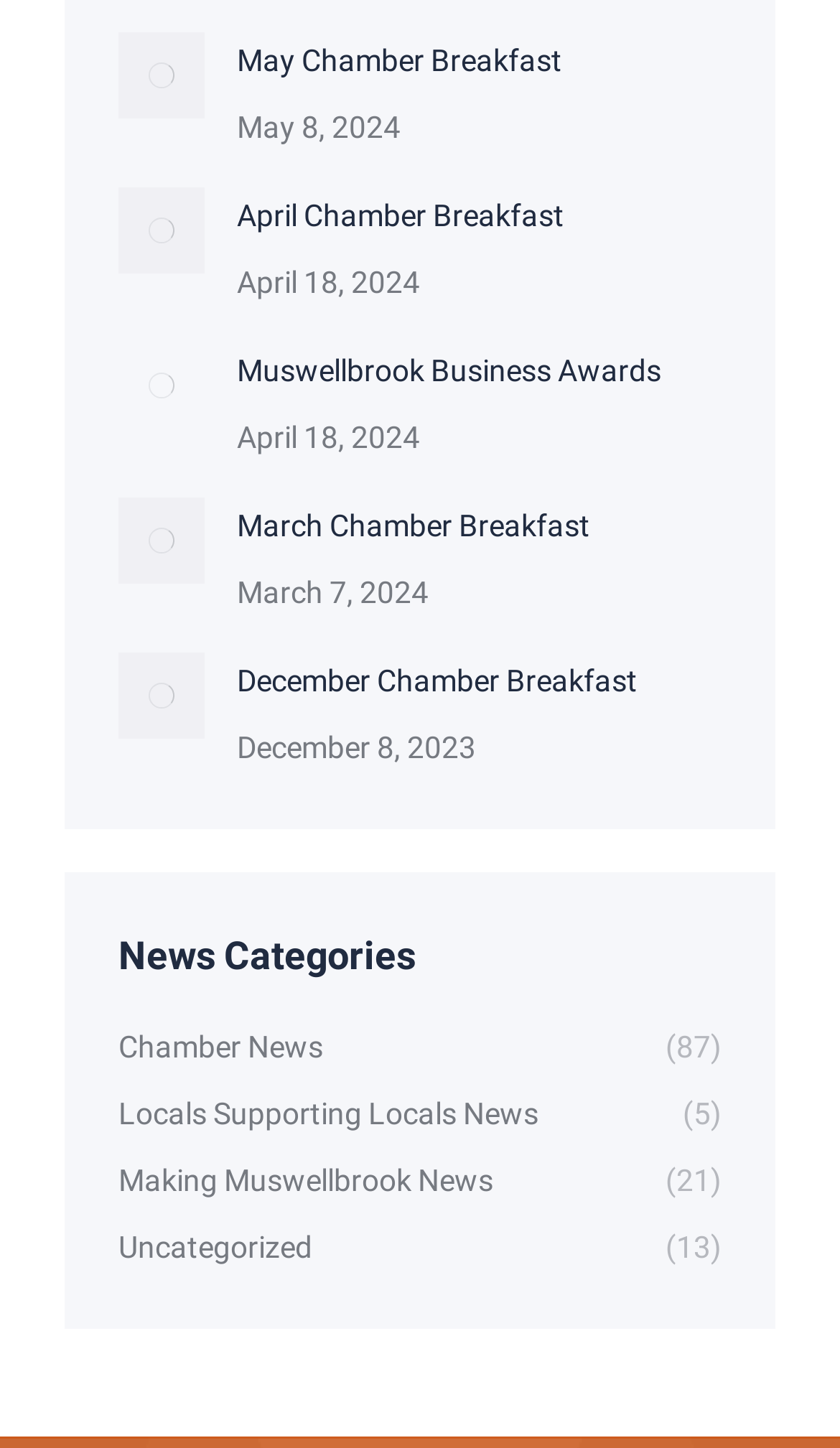Answer the following inquiry with a single word or phrase:
What is the date of the latest news article?

May 8, 2024